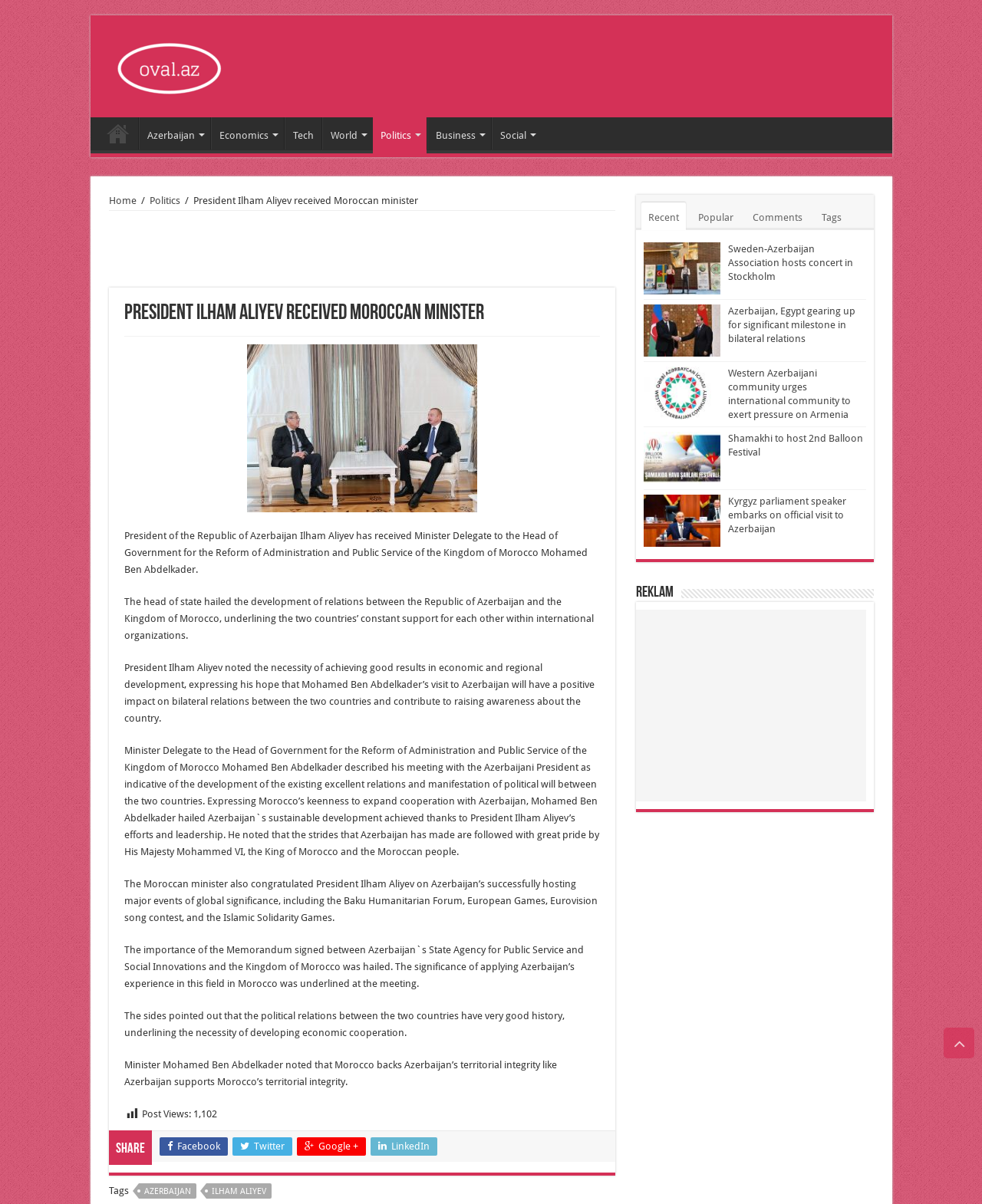Please identify the bounding box coordinates of where to click in order to follow the instruction: "Click on the Home link".

[0.1, 0.097, 0.14, 0.124]